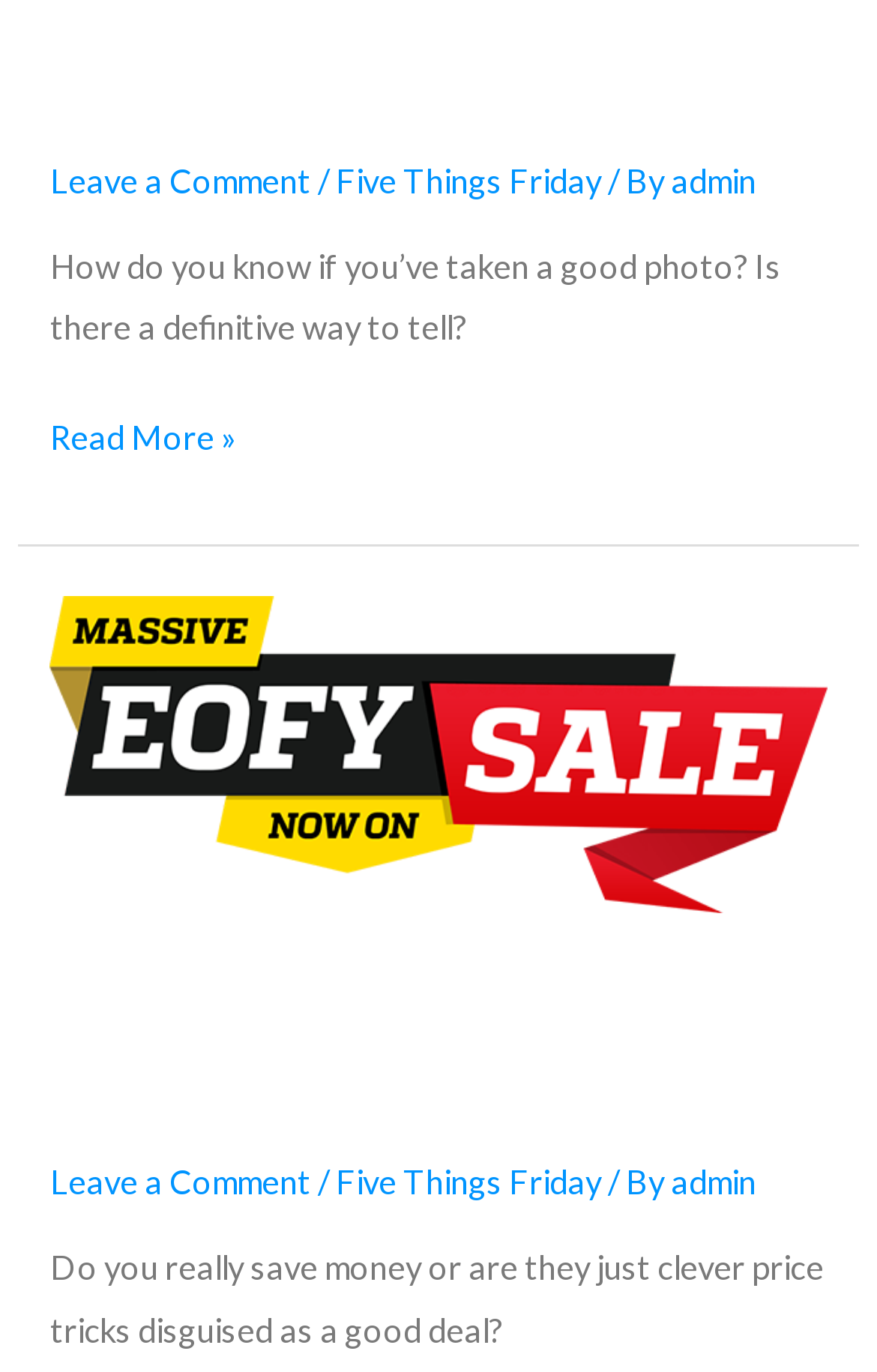What is the topic of the second article?
Offer a detailed and full explanation in response to the question.

I determined the topic of the second article by looking at the text content of the heading element with the text 'EOFY Sales, are they worth it?'. The topic of the article is EOFY Sales.